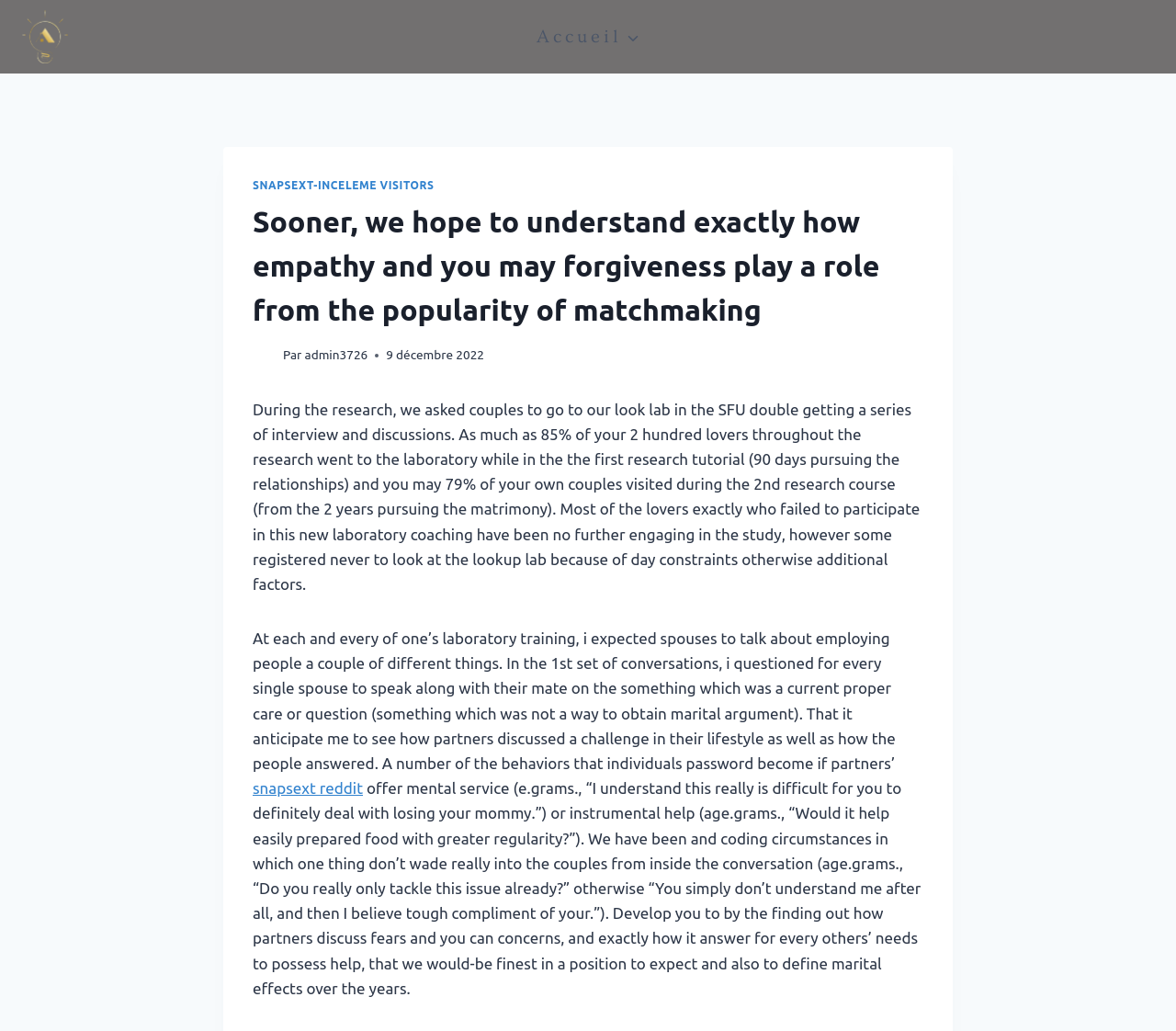Respond to the following query with just one word or a short phrase: 
What is the topic of discussion in the research?

marital effects